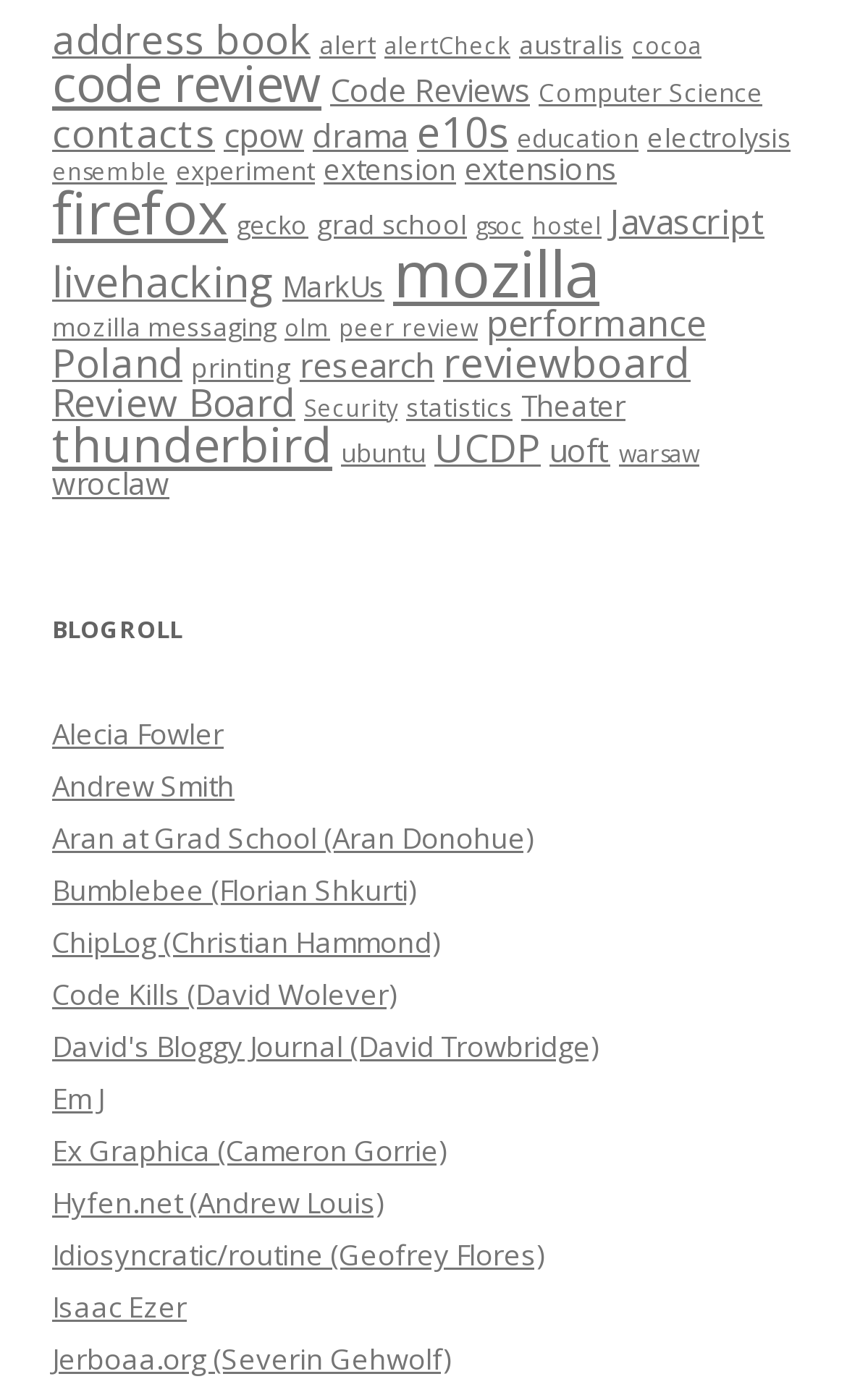Pinpoint the bounding box coordinates of the area that should be clicked to complete the following instruction: "explore mozilla topics". The coordinates must be given as four float numbers between 0 and 1, i.e., [left, top, right, bottom].

[0.464, 0.164, 0.708, 0.226]